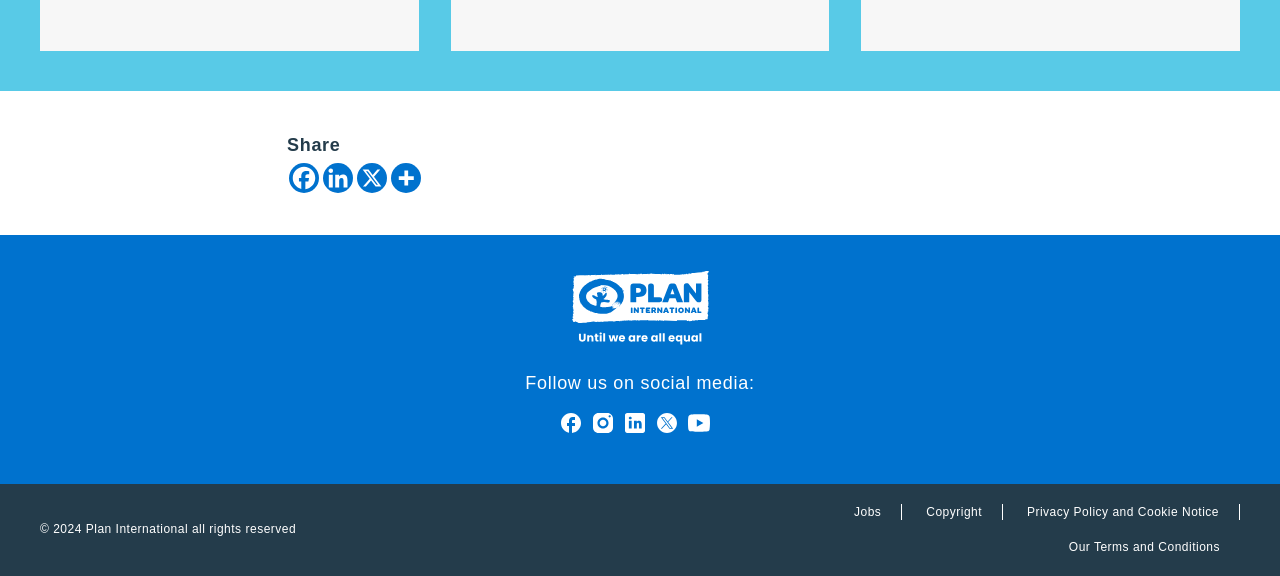From the details in the image, provide a thorough response to the question: How many links are in the footer section?

I counted the number of links in the footer section, which are Jobs, Copyright, Privacy Policy and Cookie Notice, and Our Terms and Conditions.